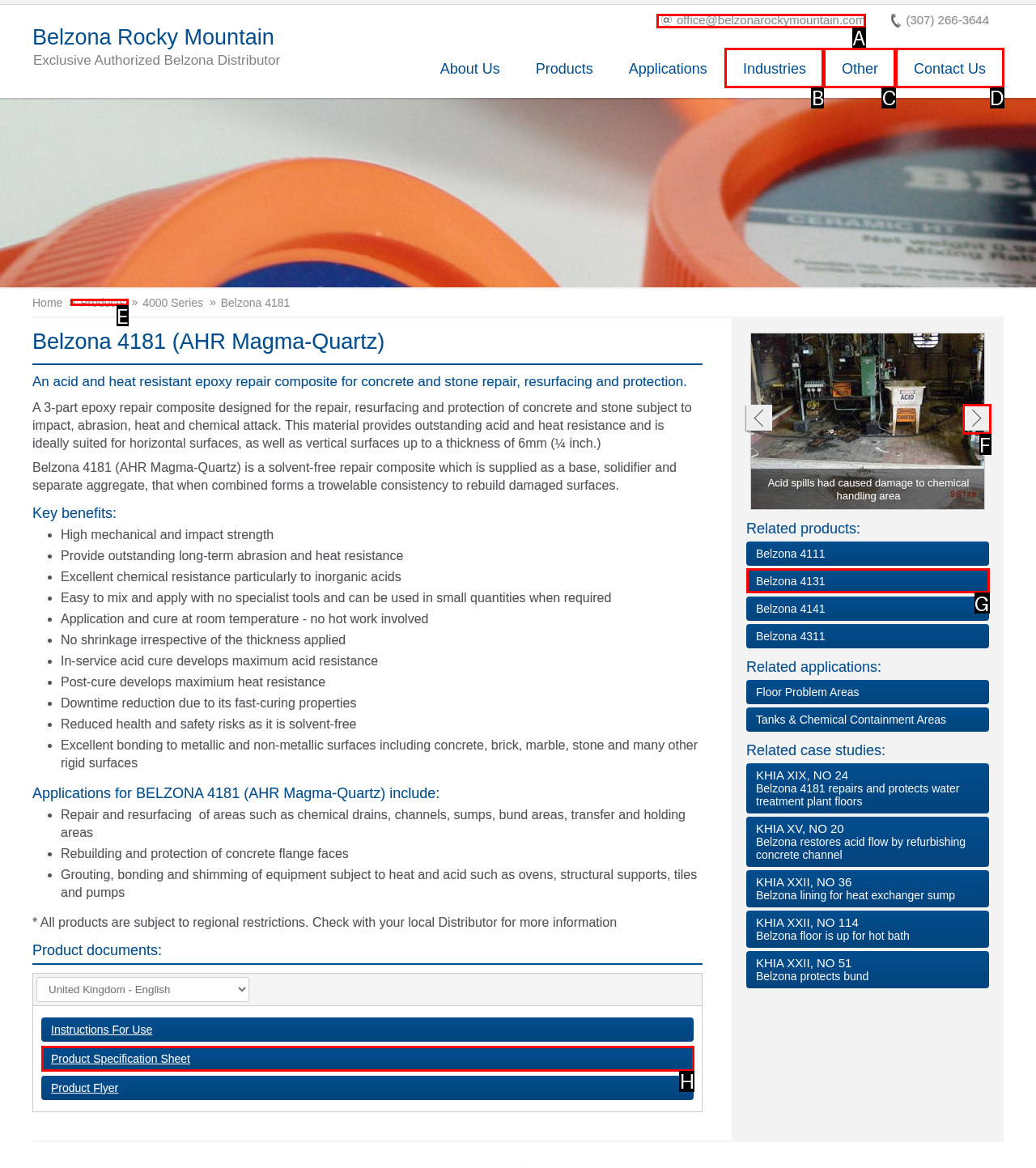Select the proper HTML element to perform the given task: View the 'Product Specification Sheet' Answer with the corresponding letter from the provided choices.

H